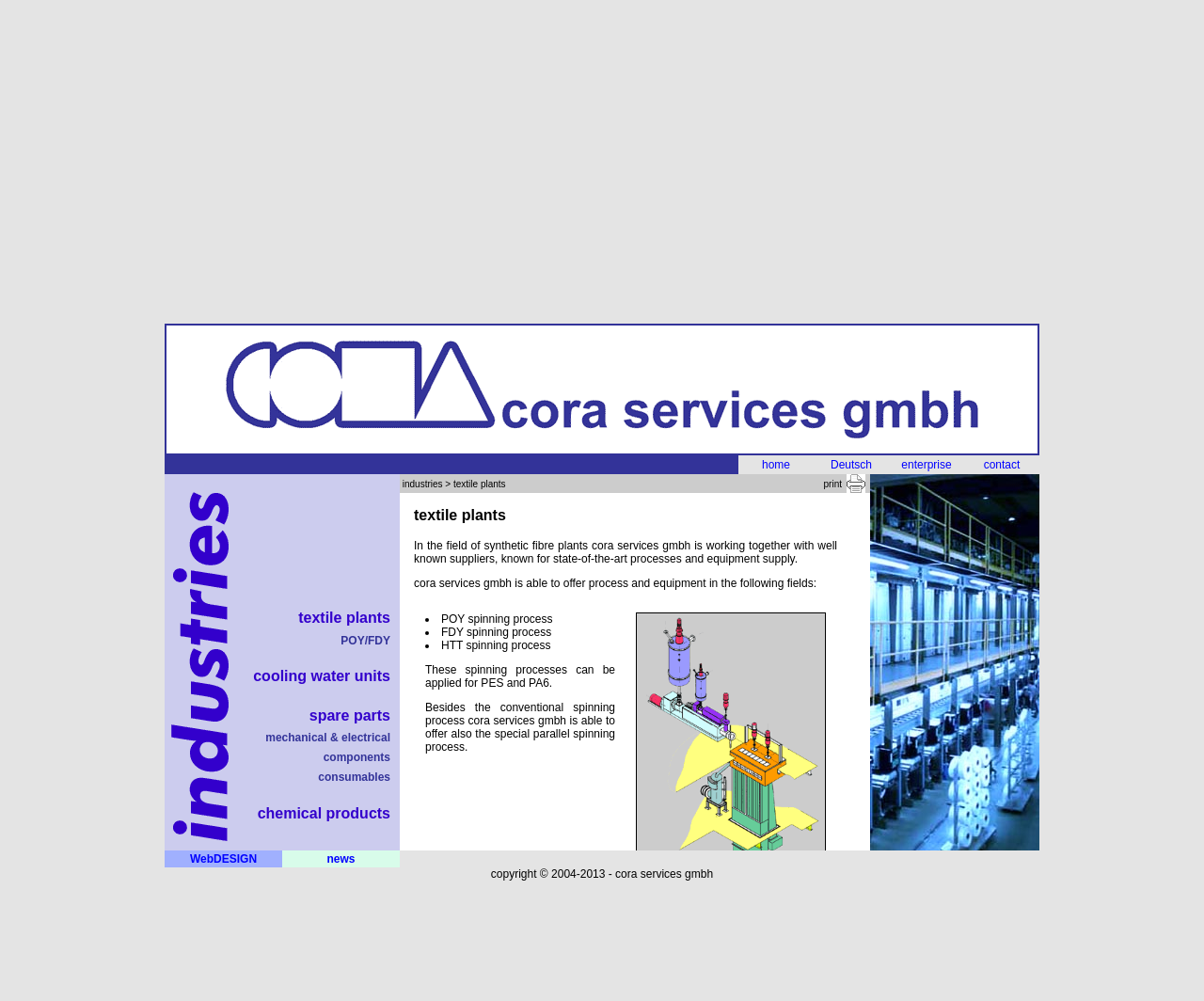Determine the bounding box coordinates of the area to click in order to meet this instruction: "Click on the 'Home' link".

None